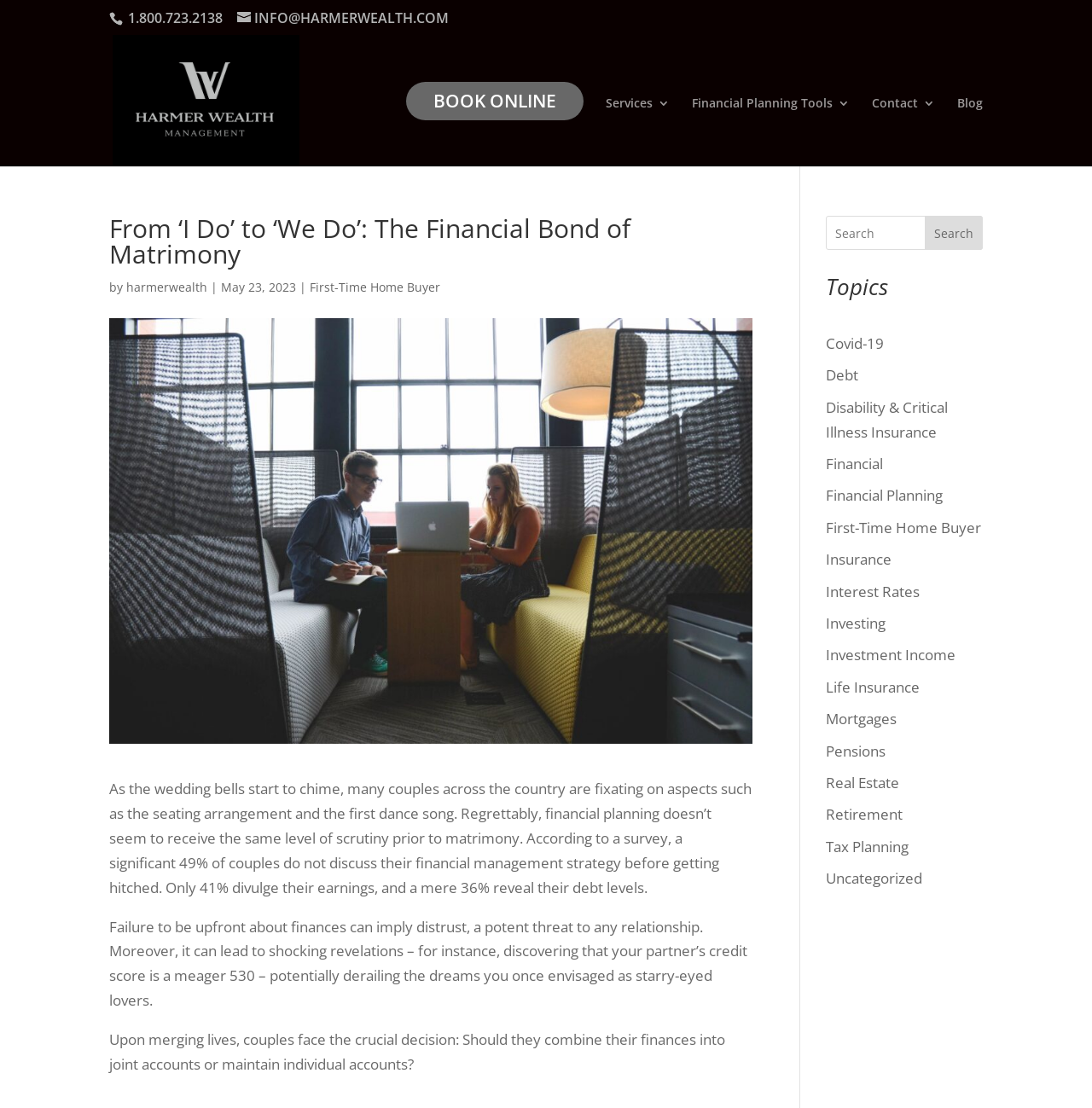What are the topics listed under 'Topics'?
Give a one-word or short-phrase answer derived from the screenshot.

Various financial topics